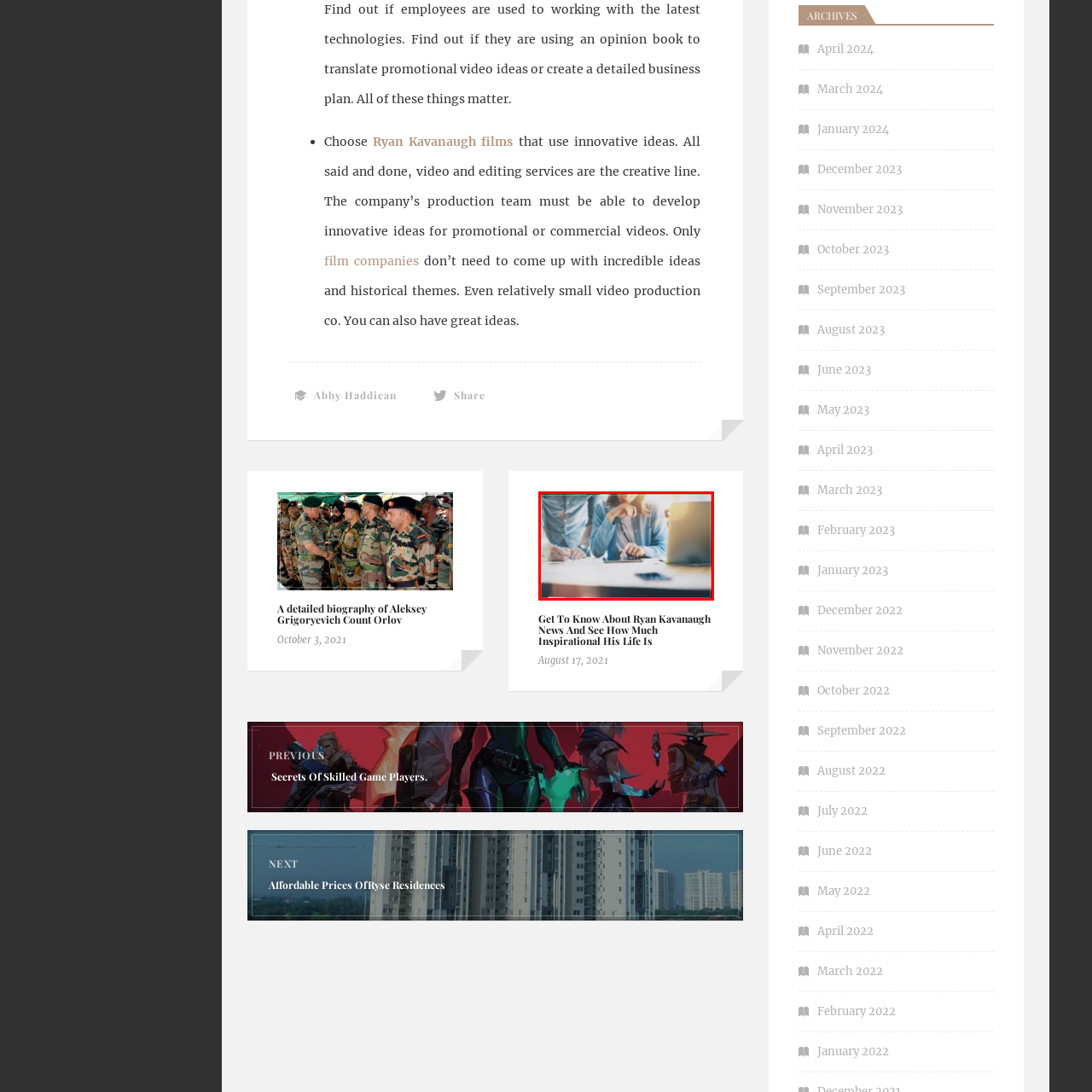Explain in detail what is happening within the highlighted red bounding box in the image.

The image captures a collaborative moment in a modern workspace, showcasing two individuals engaged in a discussion over a digital tablet placed on a wooden table. One person, dressed in a light blue shirt, is focused on the tablet, while the other, slightly out of view, appears to be providing input or assistance. The soft lighting in the setting contributes a warm and inviting atmosphere, reflecting a dynamic blend of technology and teamwork. To the right of the tablet, a laptop is visible, suggesting that they are likely brainstorming ideas or working on a project together. This scene illustrates the essence of contemporary work environments where collaboration and technological tools enhance productivity and creativity.